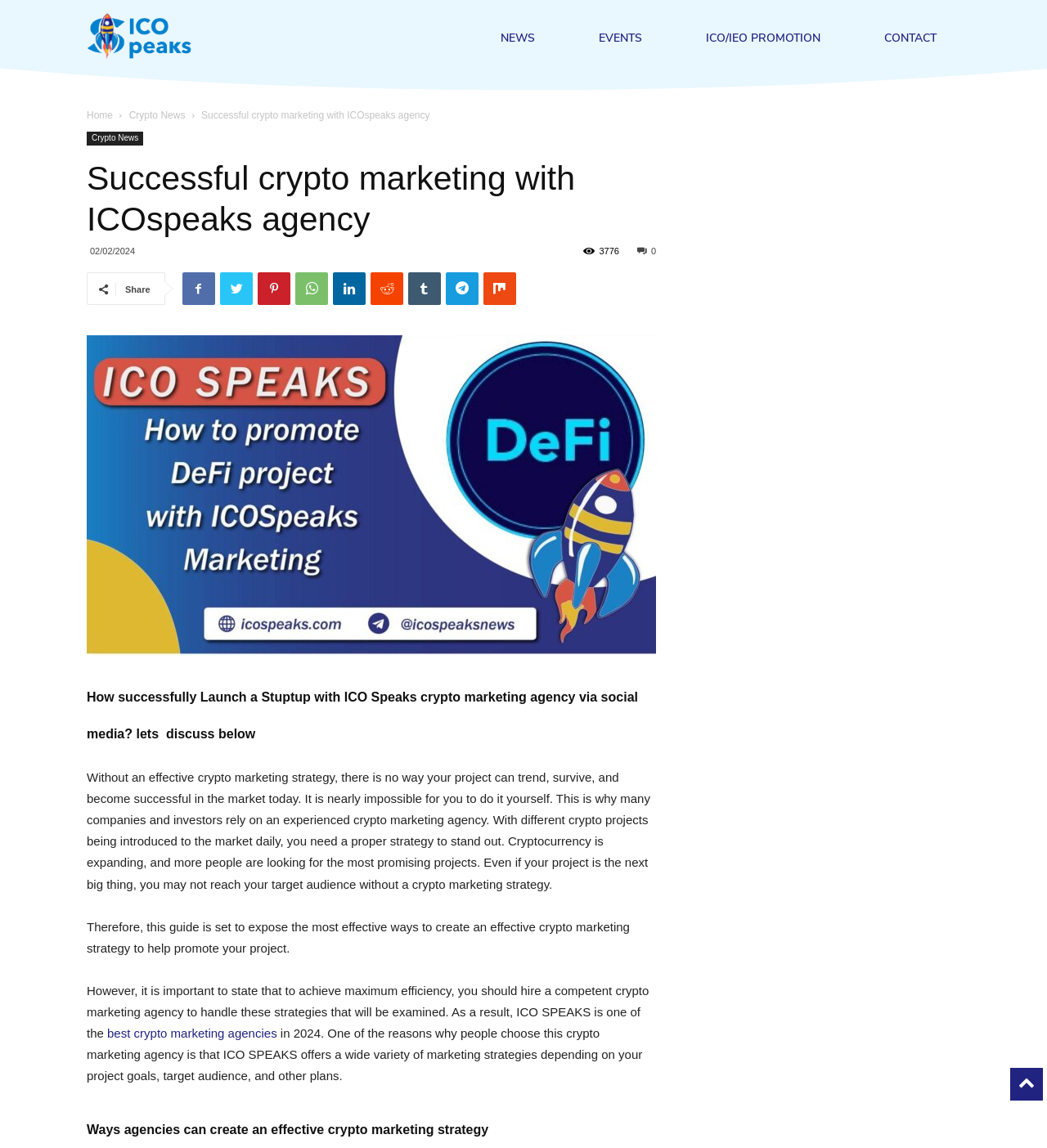Could you provide the bounding box coordinates for the portion of the screen to click to complete this instruction: "Contact ICO Speaks agency"?

[0.834, 0.028, 0.905, 0.038]